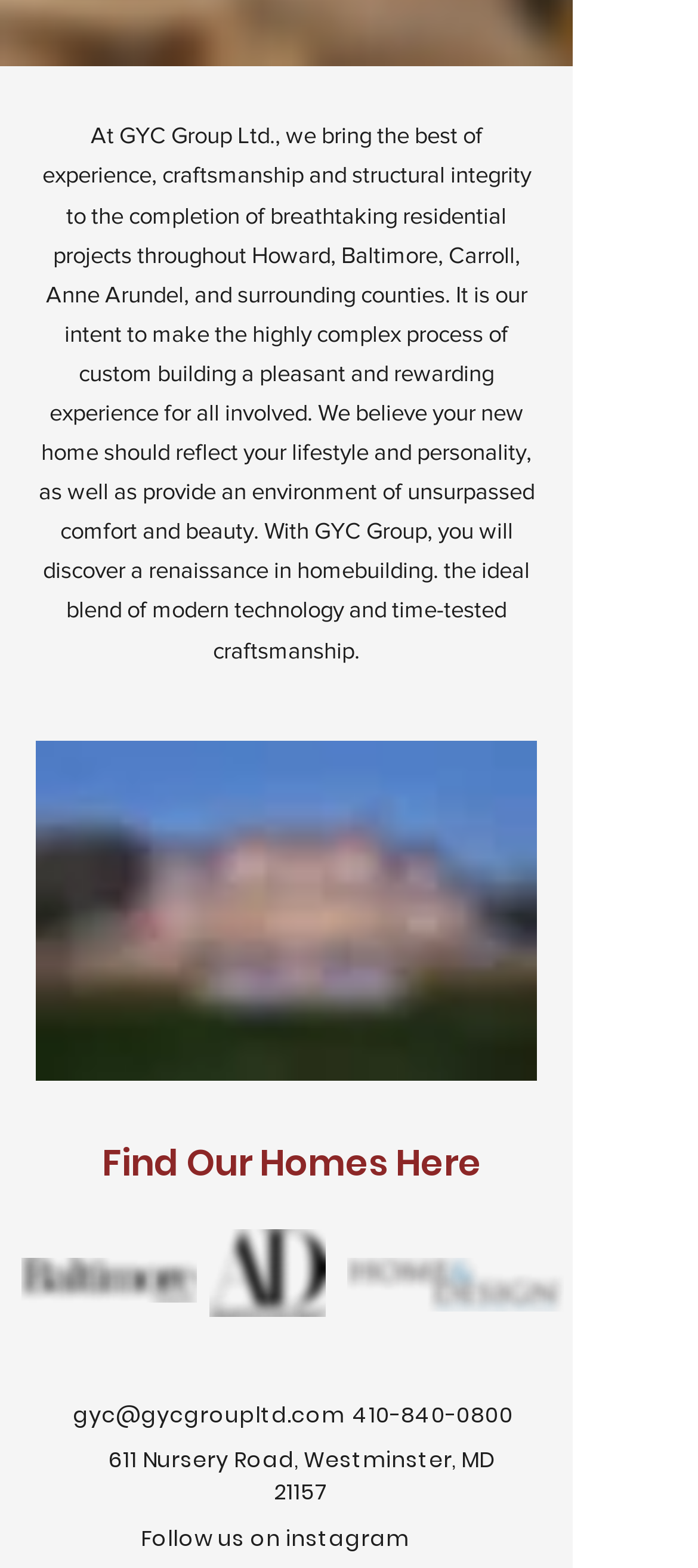From the image, can you give a detailed response to the question below:
What is the company's email address?

The company's email address can be found at the bottom of the webpage, in the contact information section, where it is listed as 'gyc@gycgroupltd.com'.